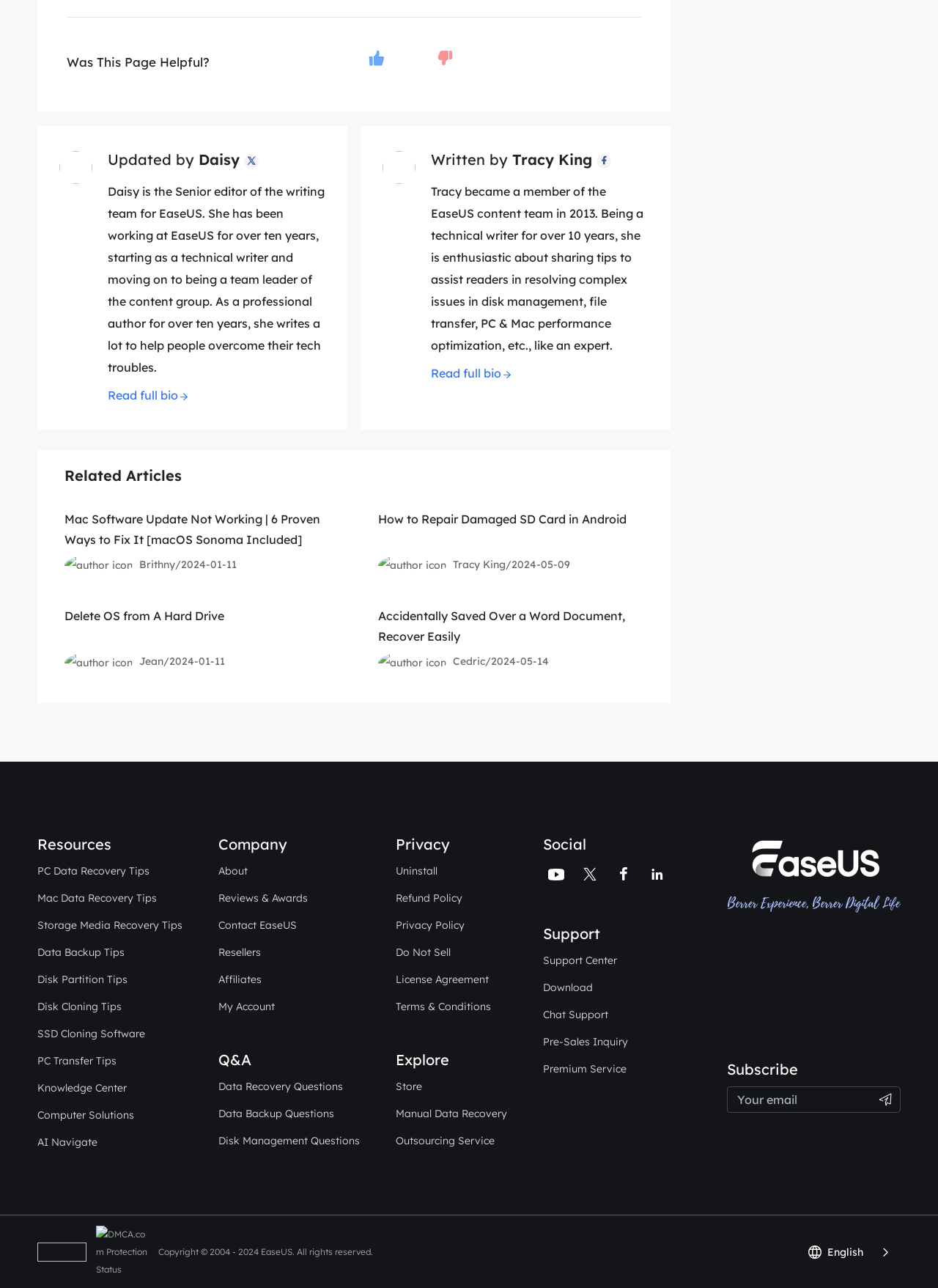Please locate the bounding box coordinates for the element that should be clicked to achieve the following instruction: "Click the Home link". Ensure the coordinates are given as four float numbers between 0 and 1, i.e., [left, top, right, bottom].

None